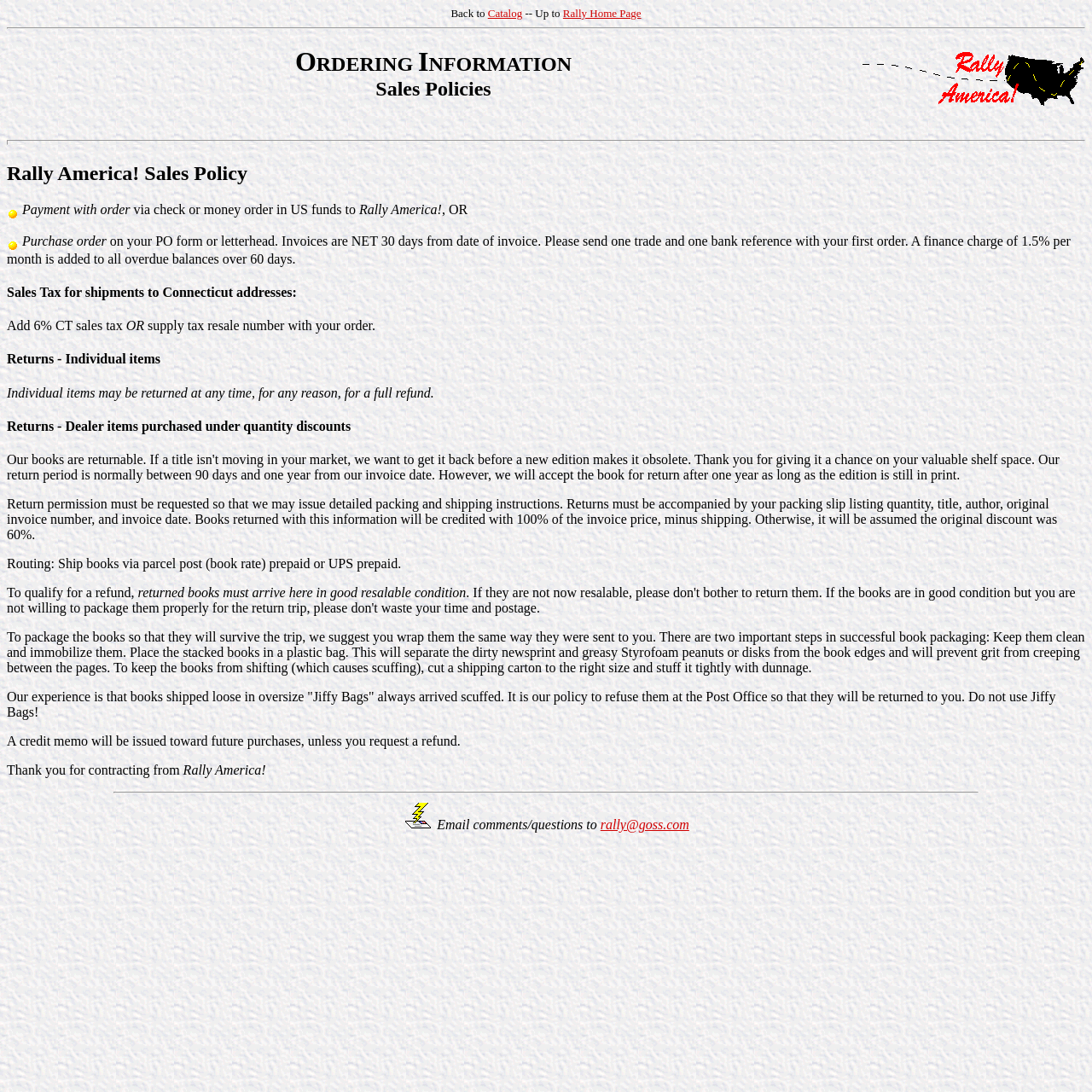What is the refund policy for individual items?
Kindly offer a detailed explanation using the data available in the image.

According to the webpage, under the 'Returns - Individual items' section, it is stated that 'Individual items may be returned at any time, for any reason, for a full refund'.